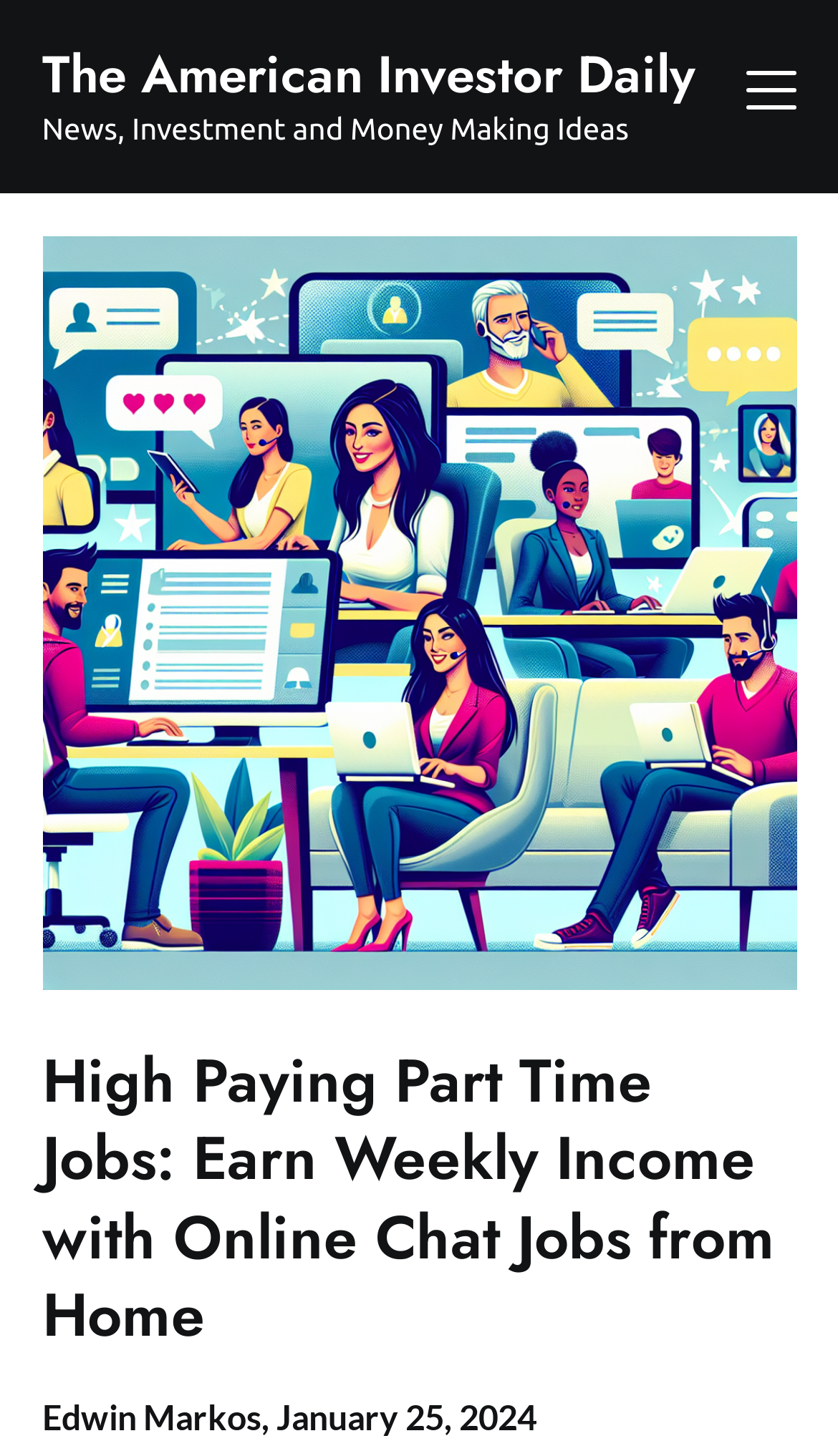Locate the bounding box of the user interface element based on this description: "The American Investor Daily".

[0.05, 0.028, 0.829, 0.074]